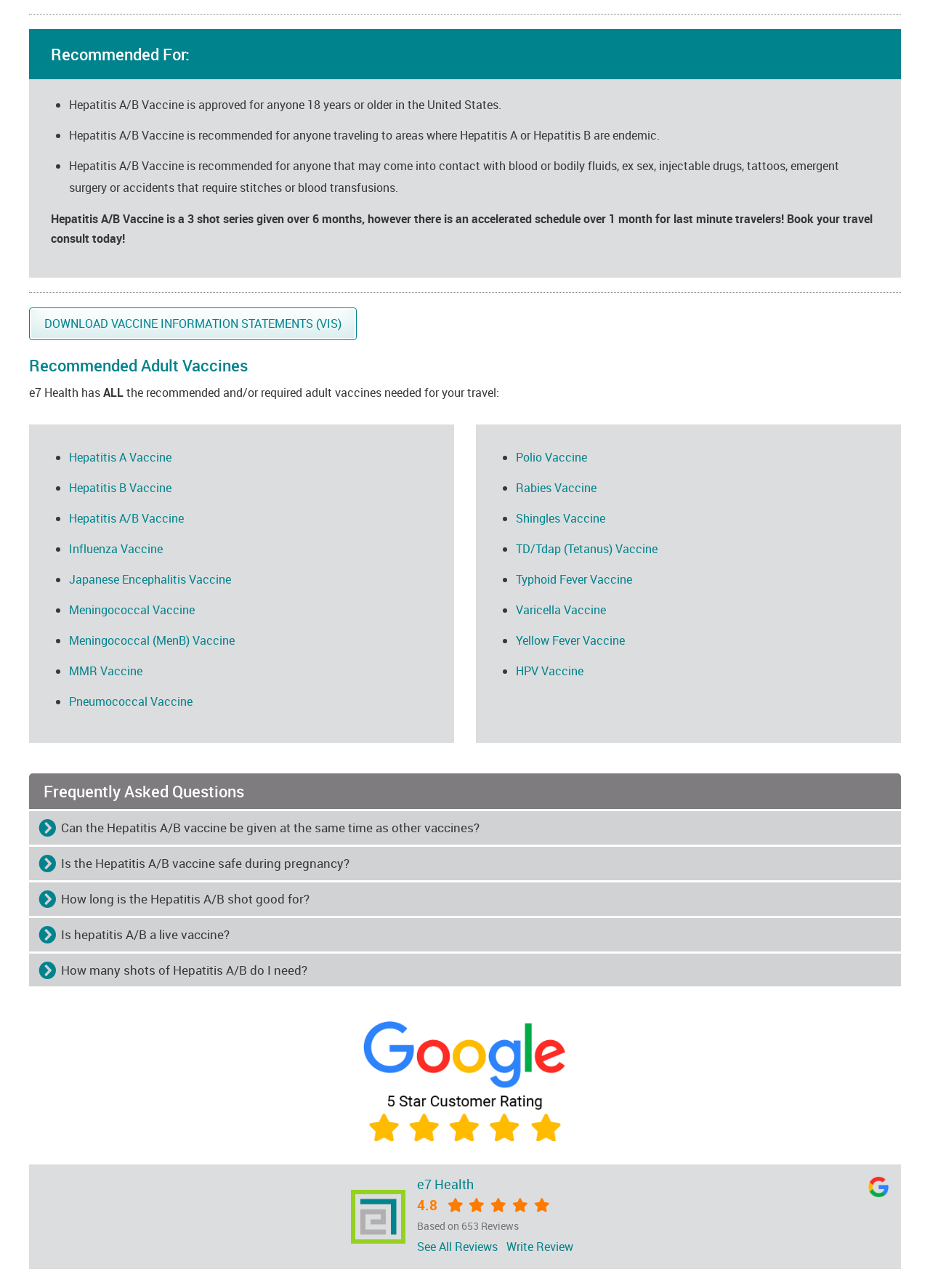Determine the bounding box coordinates of the UI element described below. Use the format (top-left x, top-left y, bottom-right x, bottom-right y) with floating point numbers between 0 and 1: Meningococcal (MenB) Vaccine

[0.074, 0.491, 0.252, 0.504]